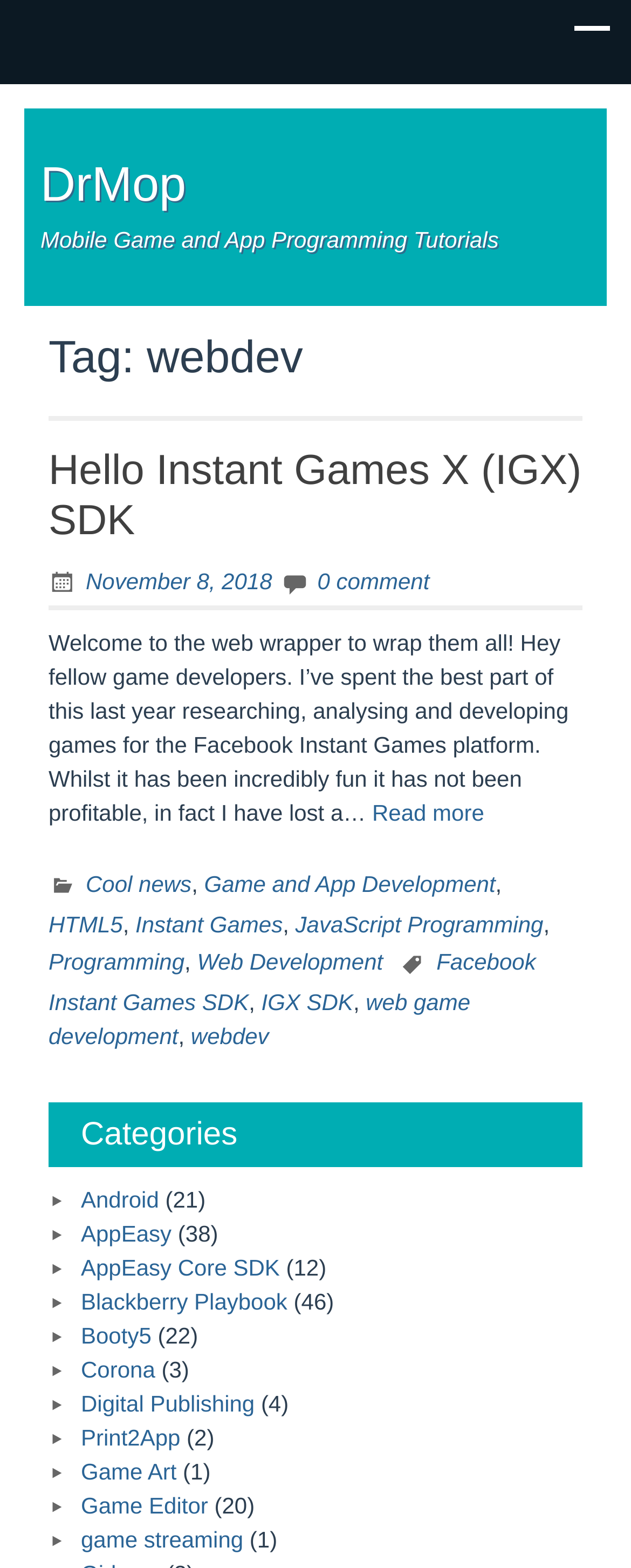Show the bounding box coordinates for the element that needs to be clicked to execute the following instruction: "Click on the link to read more about Hello Instant Games X (IGX) SDK". Provide the coordinates in the form of four float numbers between 0 and 1, i.e., [left, top, right, bottom].

[0.59, 0.51, 0.767, 0.526]